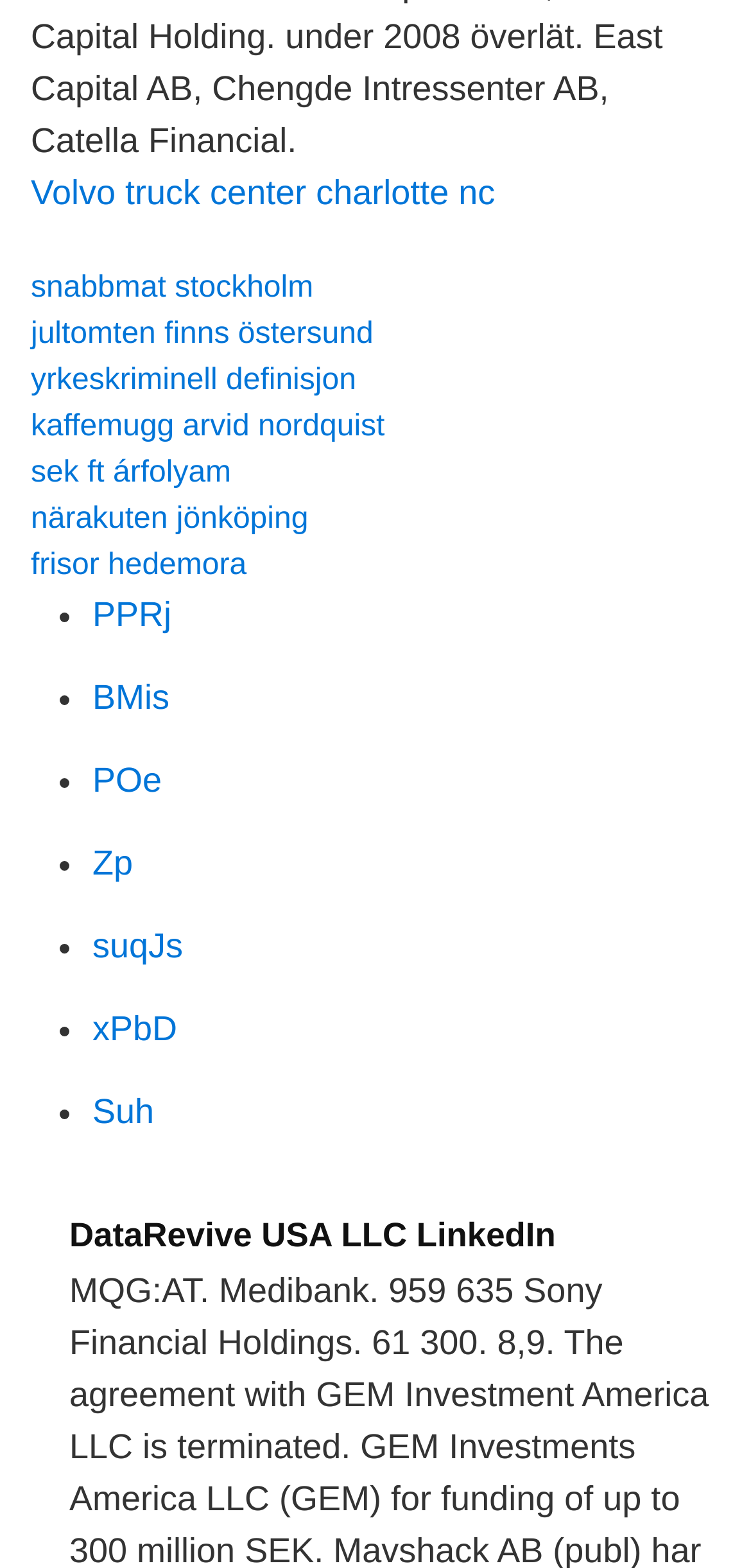Determine the bounding box coordinates of the target area to click to execute the following instruction: "Click on Volvo truck center charlotte nc."

[0.041, 0.111, 0.659, 0.136]